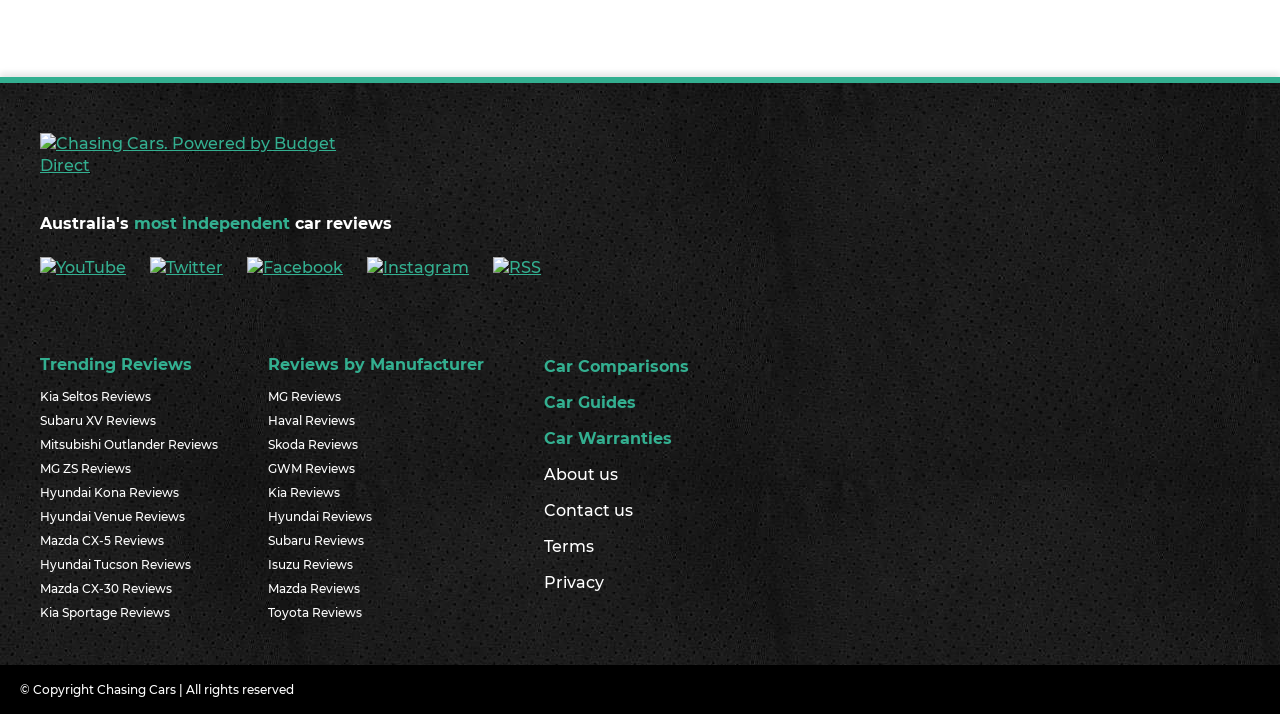Please give the bounding box coordinates of the area that should be clicked to fulfill the following instruction: "Contact us". The coordinates should be in the format of four float numbers from 0 to 1, i.e., [left, top, right, bottom].

[0.425, 0.69, 0.538, 0.741]